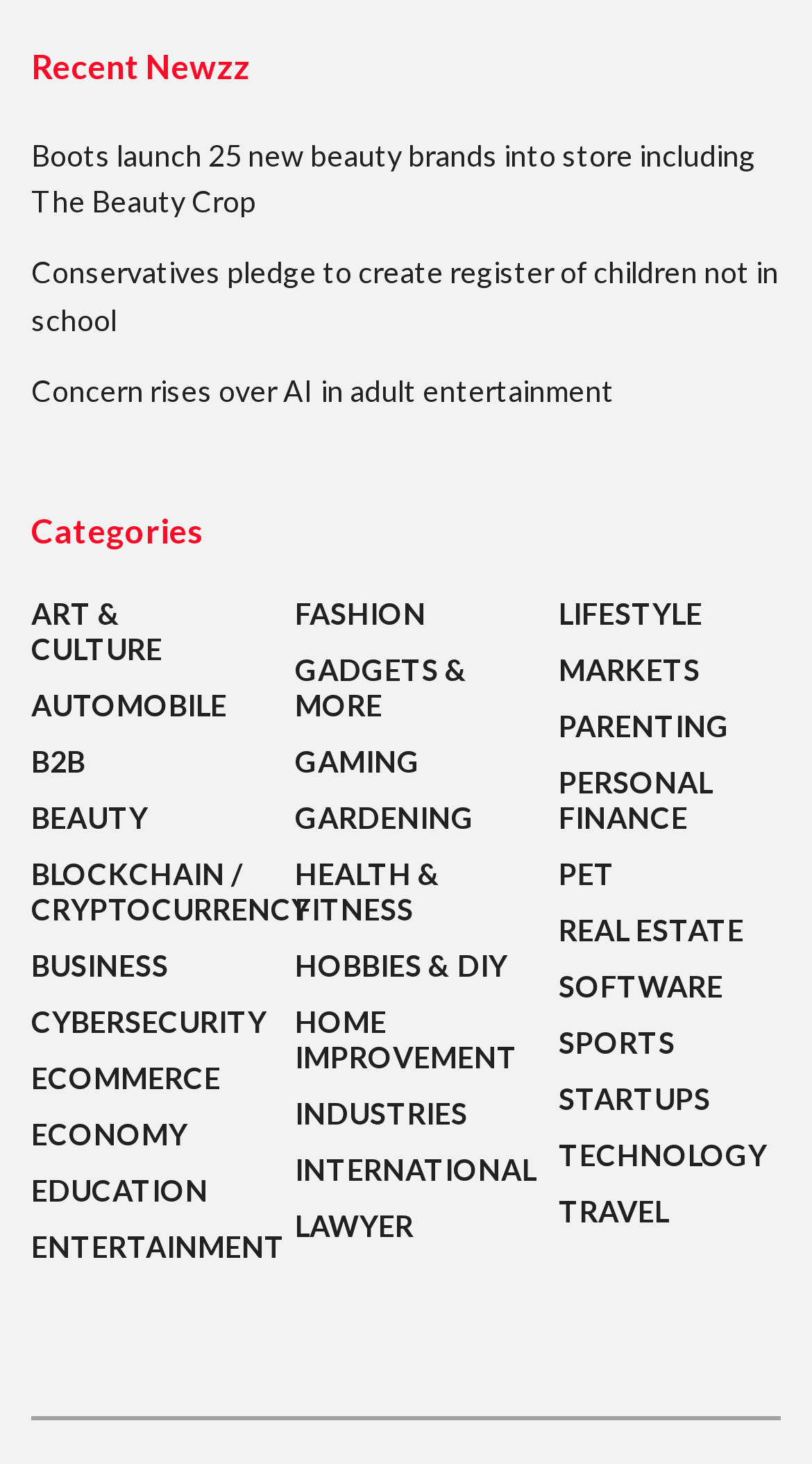Identify the bounding box coordinates for the element you need to click to achieve the following task: "Browse articles in the ENTERTAINMENT category". The coordinates must be four float values ranging from 0 to 1, formatted as [left, top, right, bottom].

[0.038, 0.839, 0.351, 0.863]